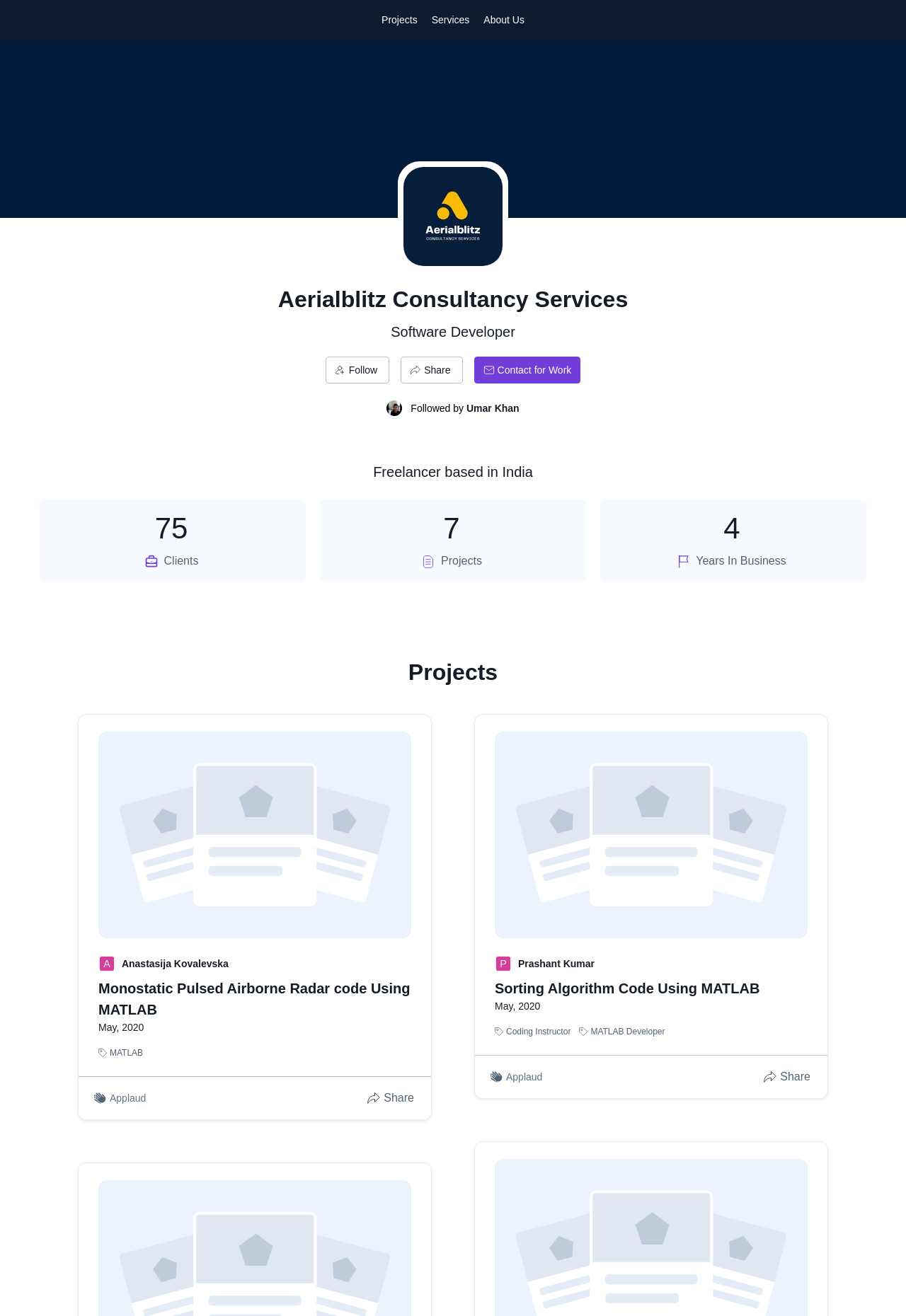Please identify the bounding box coordinates of the element I should click to complete this instruction: 'View Project'. The coordinates should be given as four float numbers between 0 and 1, like this: [left, top, right, bottom].

[0.109, 0.726, 0.454, 0.775]